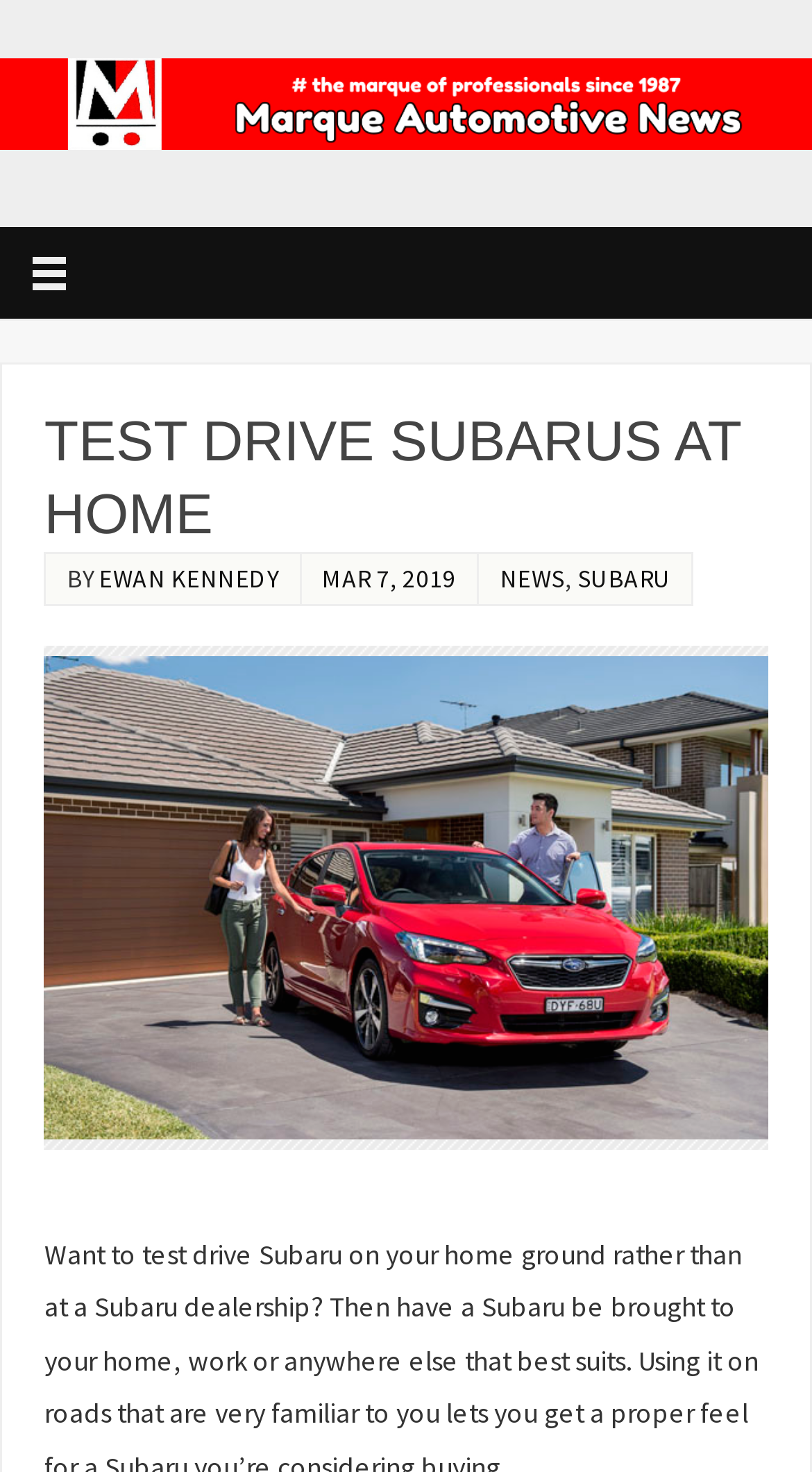Respond concisely with one word or phrase to the following query:
How many images are on the webpage?

2